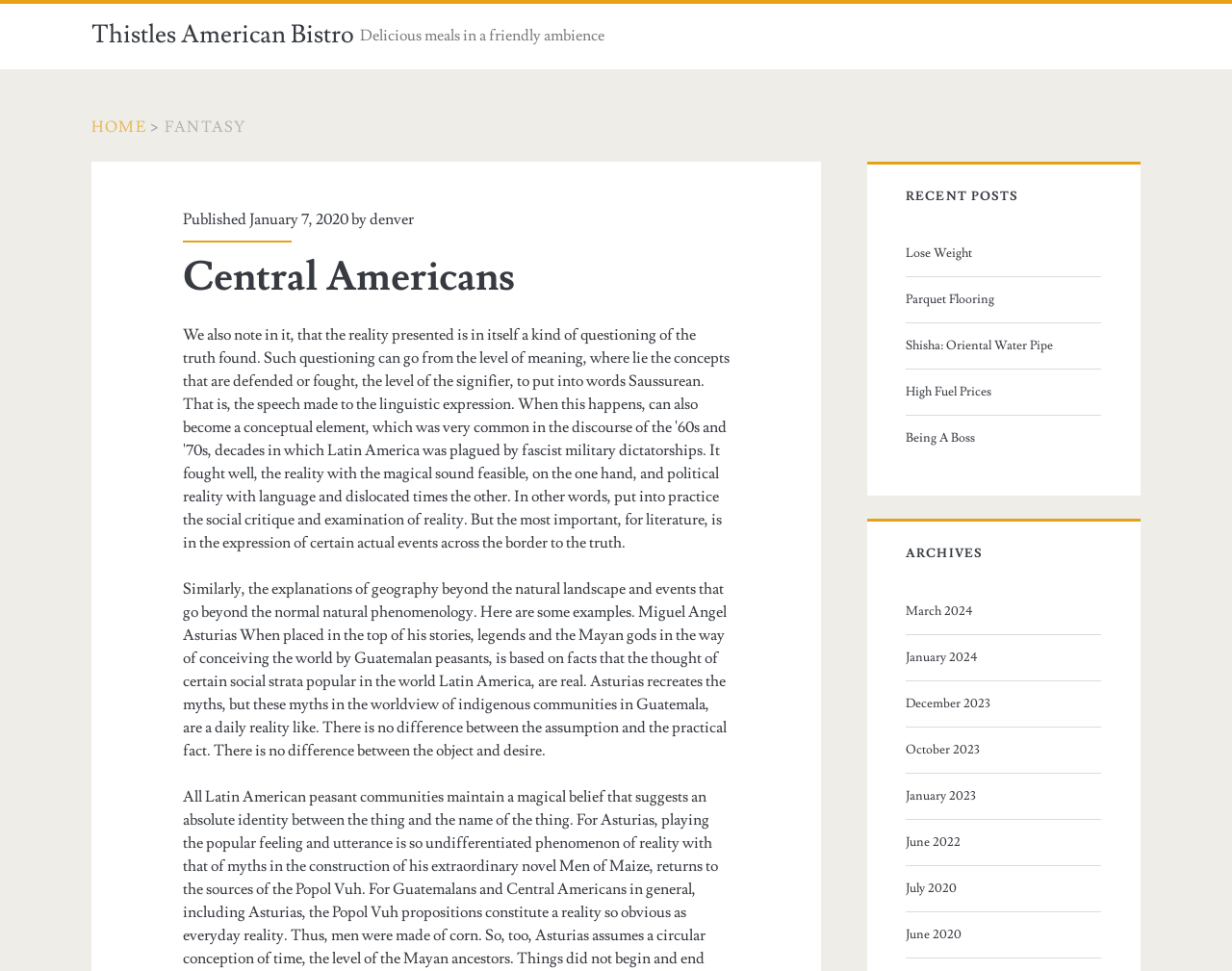Find the bounding box coordinates of the clickable region needed to perform the following instruction: "Read the article about Central Americans". The coordinates should be provided as four float numbers between 0 and 1, i.e., [left, top, right, bottom].

[0.148, 0.262, 0.593, 0.309]